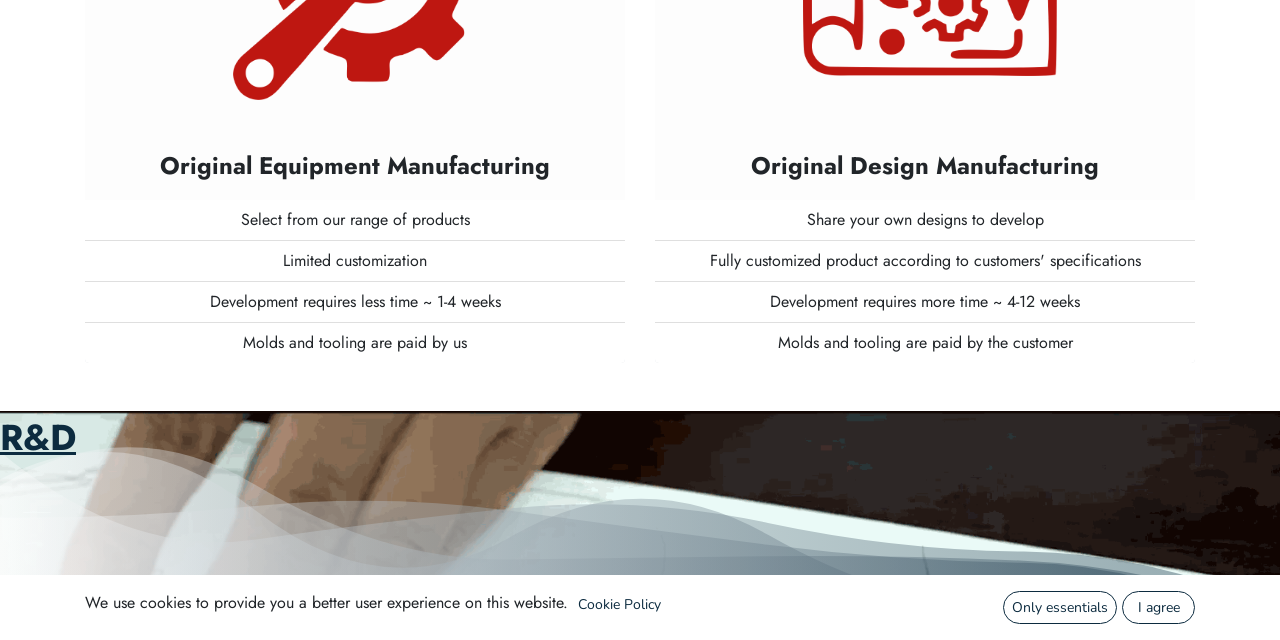Please find the bounding box for the UI component described as follows: "Twitter".

None